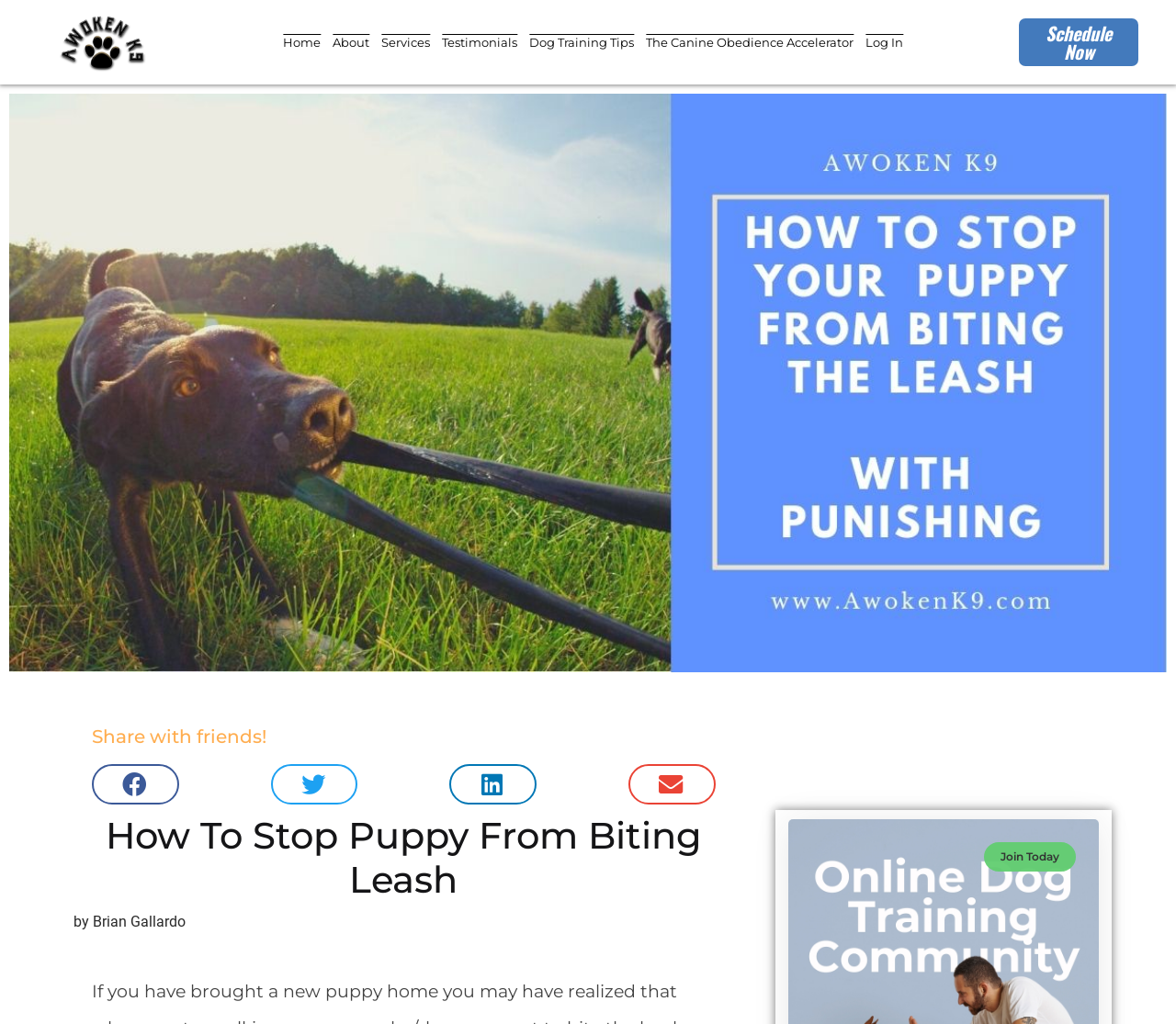Create a full and detailed caption for the entire webpage.

This webpage is about dog training, specifically focusing on how to stop a puppy from biting a leash without punishing the puppy. At the top left corner, there is a header with a link to "Awoken K9" accompanied by an image of the same name. Below this, there is a row of links to different sections of the website, including "Home", "About", "Services", "Testimonials", "Dog Training Tips", "The Canine Obedience Accelerator", and "Log In". 

On the top right corner, there is a prominent call-to-action button "Schedule Now". The main content of the webpage is an image related to the topic of stopping a puppy from biting a leash, which takes up most of the page. 

Below the image, there is a heading "Share with friends!" followed by four buttons to share the content on Facebook, Twitter, LinkedIn, and via email. Underneath this, there is a heading "How To Stop Puppy From Biting Leash" and a link to the author "by Brian Gallardo". At the bottom right corner, there is a static text "Join Today".